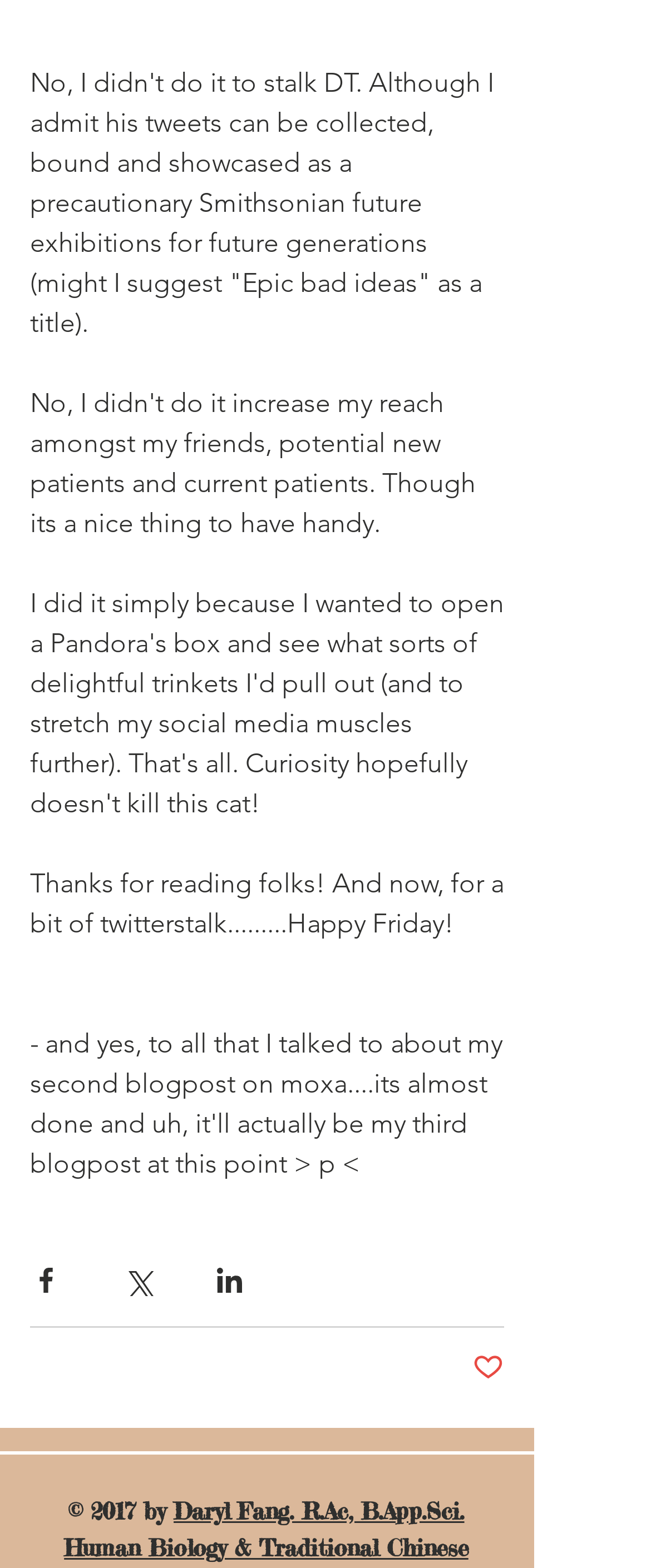Reply to the question with a single word or phrase:
What is the copyright year of the website?

2017